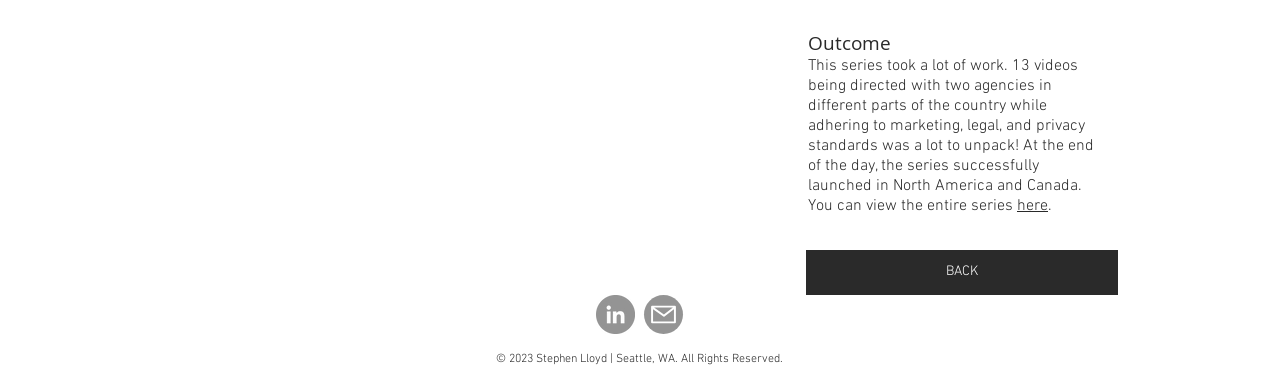Use the information in the screenshot to answer the question comprehensively: What social media platform is linked on the webpage?

The social bar at the bottom of the webpage contains a link to LinkedIn, which is indicated by the image and text 'LinkedIn'.